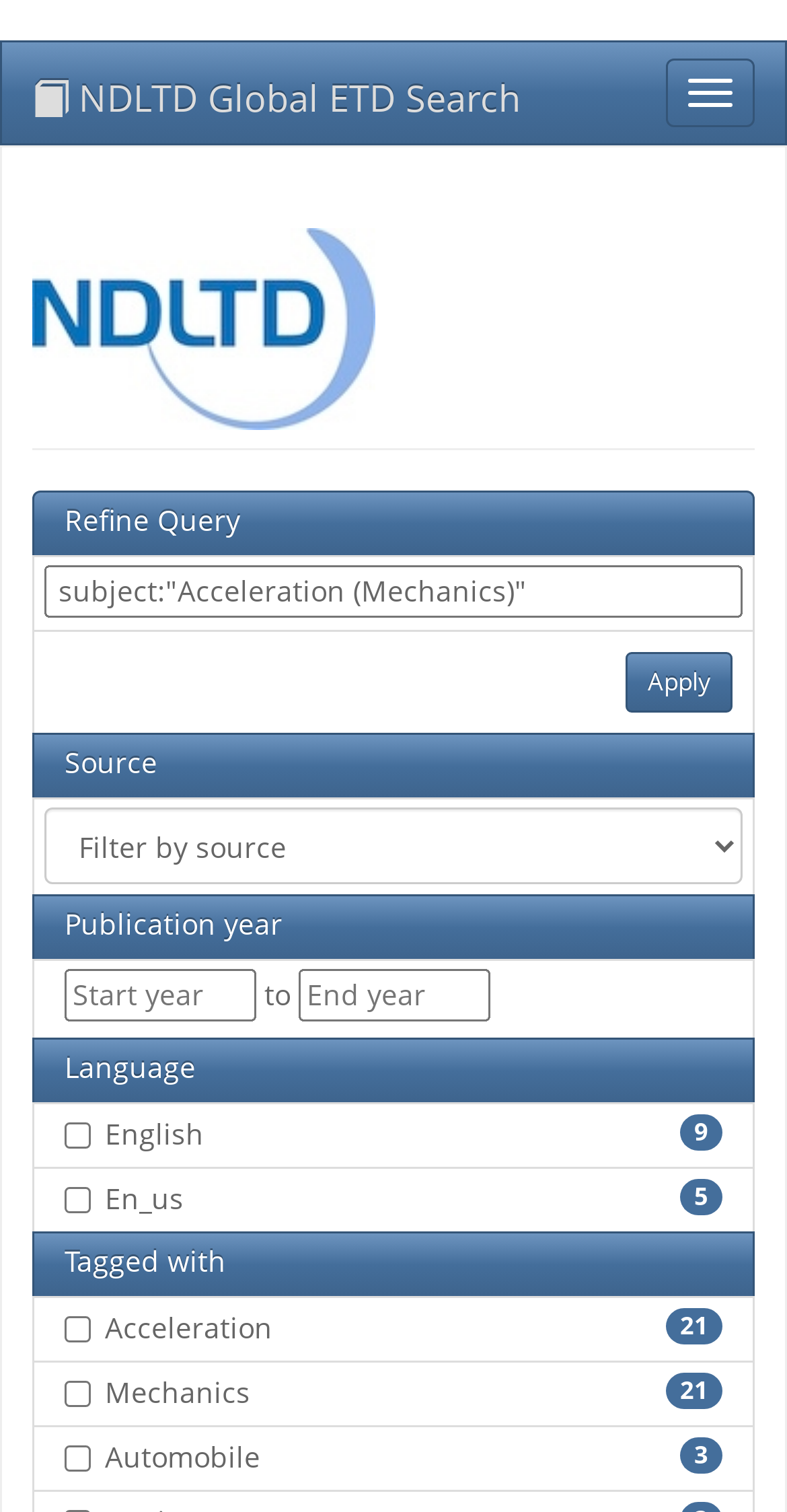Extract the bounding box coordinates for the described element: "parent_node: English name="language[]" value="english"". The coordinates should be represented as four float numbers between 0 and 1: [left, top, right, bottom].

[0.082, 0.742, 0.115, 0.76]